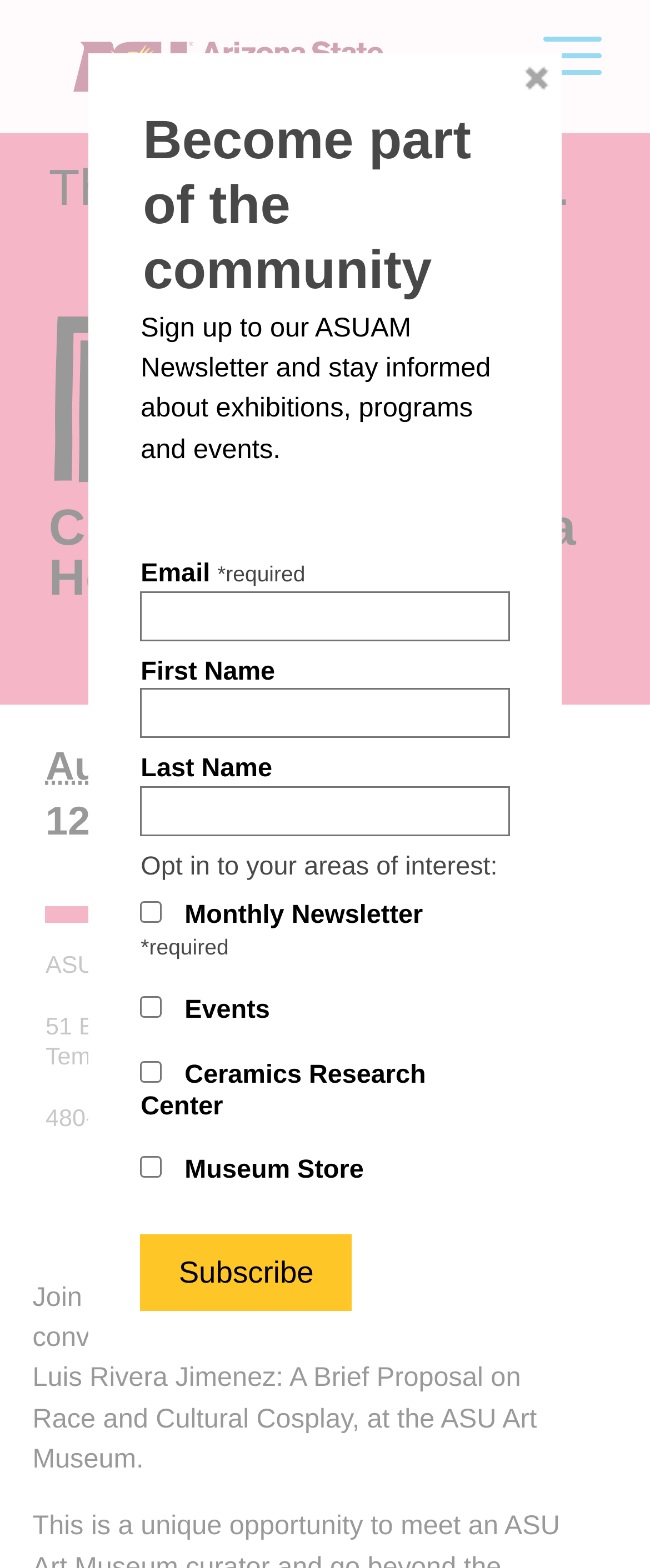Carefully examine the image and provide an in-depth answer to the question: What is the title of the exhibition?

The title of the exhibition can be found in the description 'Join curator Alana Hernandez for a conversation around her newest exhibition, Luis Rivera Jimenez: A Brief Proposal on Race and Cultural Cosplay, at the ASU Art Museum.'.